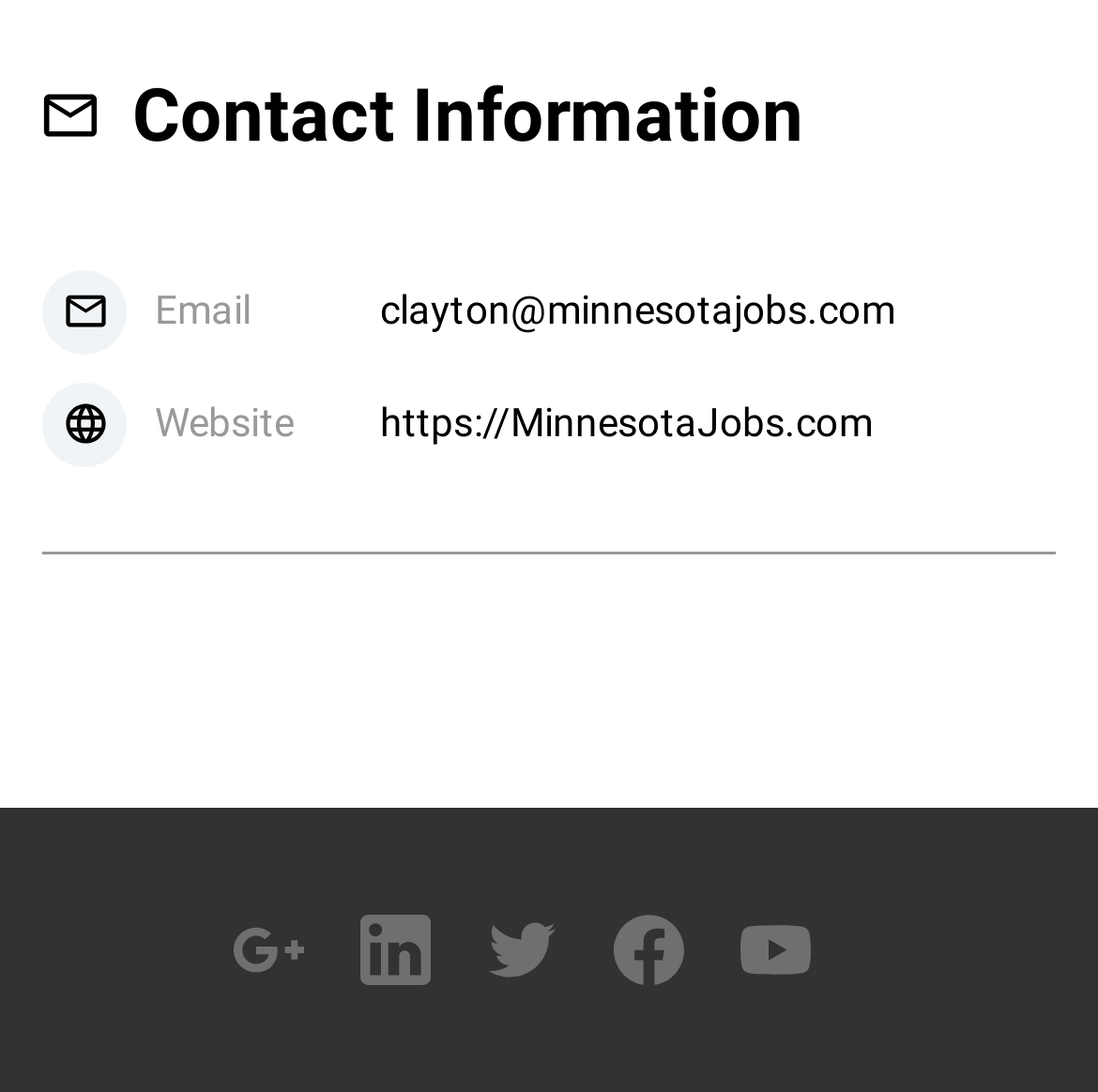What is the contact information section divided into?
Please answer the question with a detailed response using the information from the screenshot.

The contact information section is divided into two parts, Email and Website, as indicated by the StaticText elements 'Email' and 'Website' with corresponding links and images.